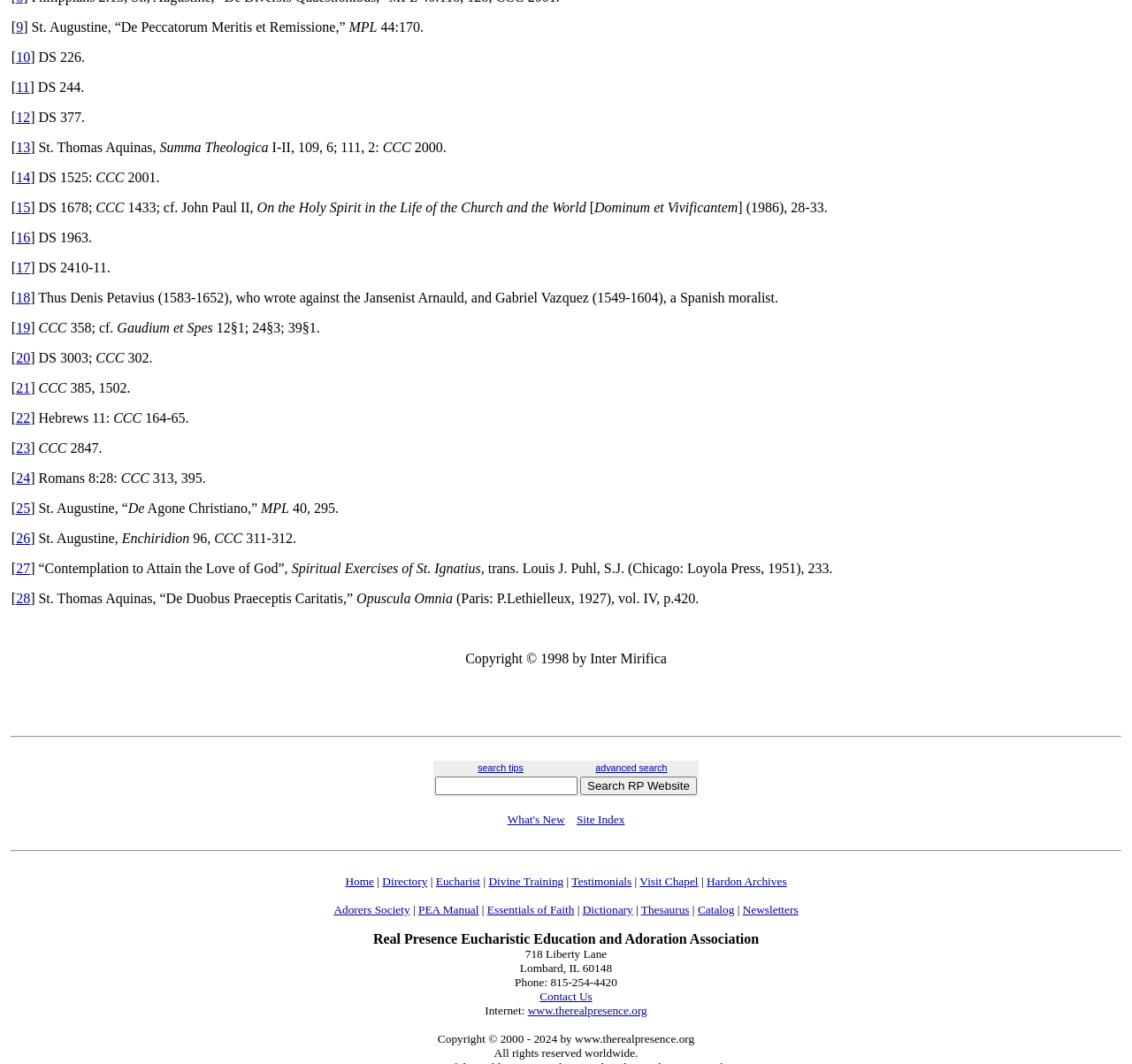Refer to the image and provide a thorough answer to this question:
Who wrote 'Spiritual Exercises of St. Ignatius'?

The webpage mentions 'Spiritual Exercises of St. Ignatius' in a reference, and it is reasonable to assume that St. Ignatius is the author of the book.